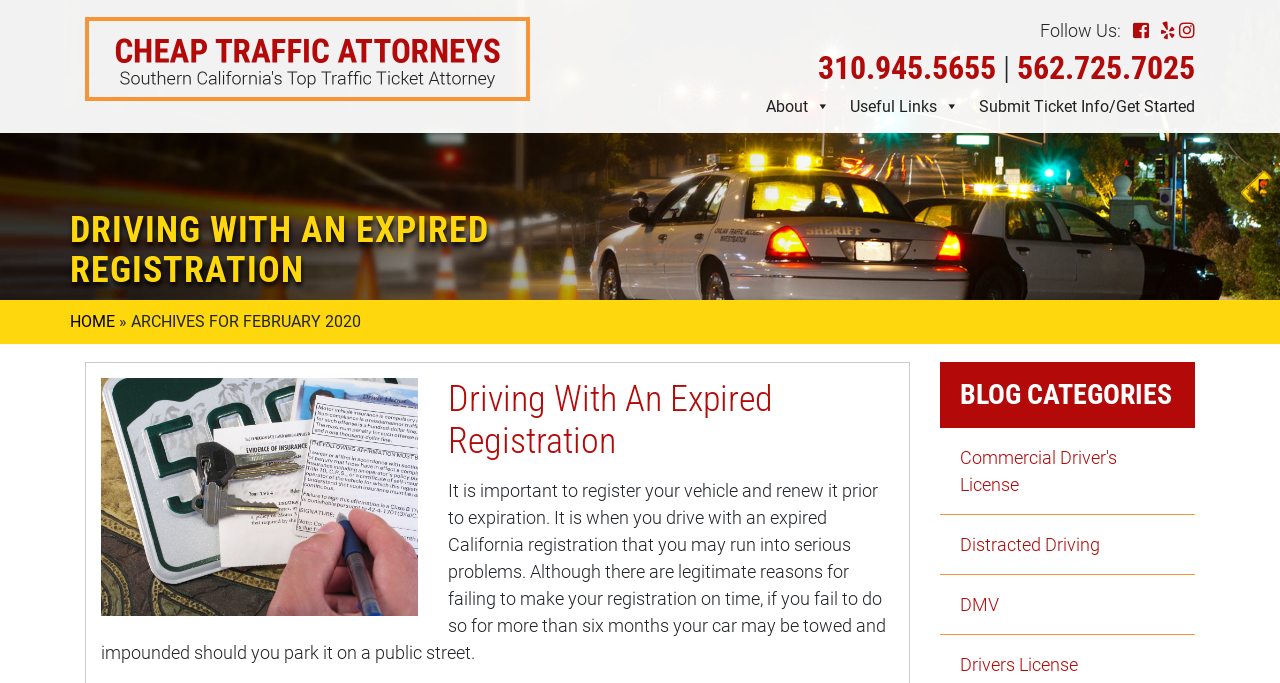What is the phone number on the top right?
Give a thorough and detailed response to the question.

I found the phone number by looking at the top right section of the webpage, where there are two phone numbers separated by a '|' symbol. The first phone number is 310.945.5655.